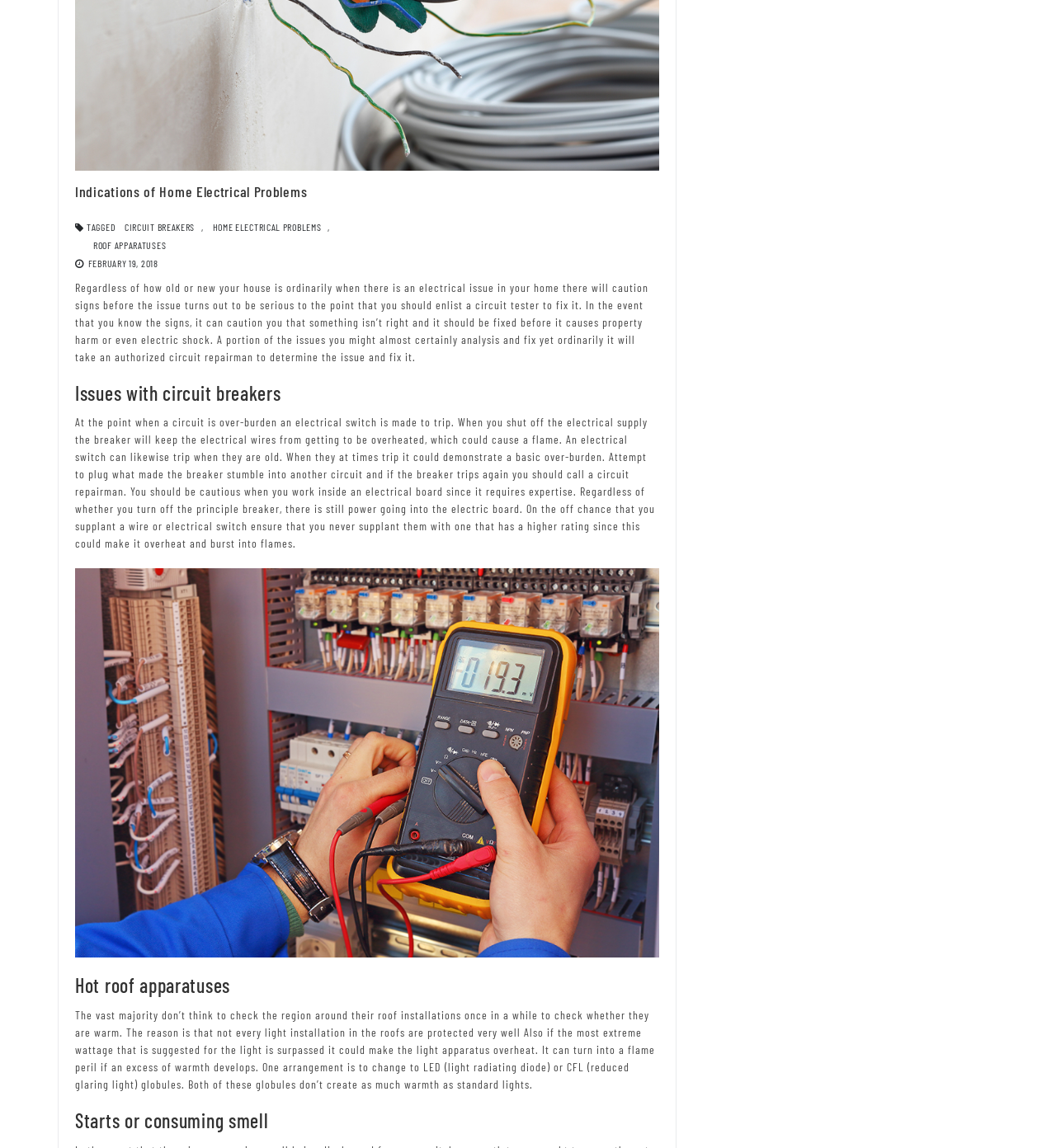Locate the bounding box of the UI element described by: "roof apparatuses" in the given webpage screenshot.

[0.082, 0.205, 0.163, 0.221]